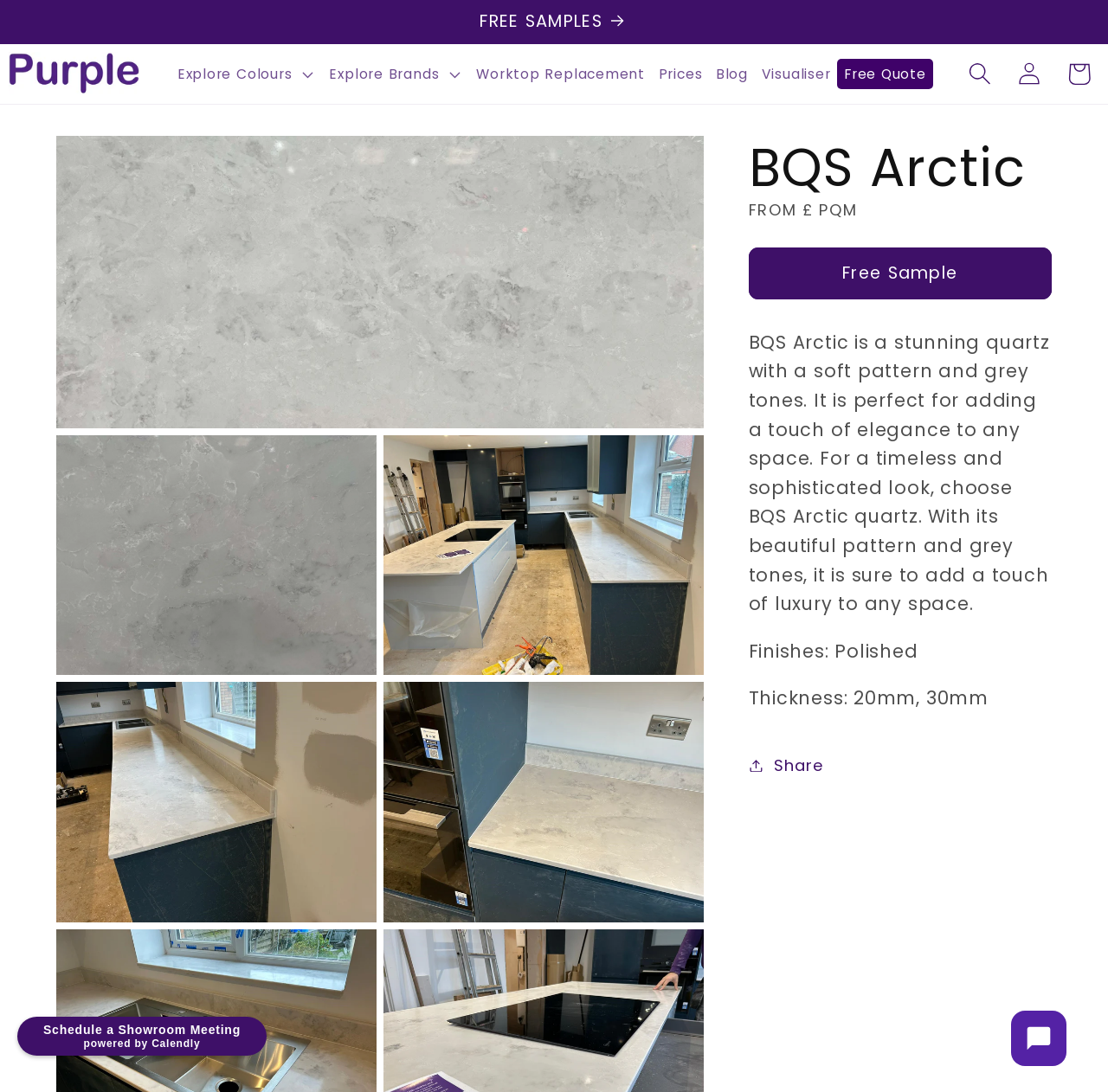What is the price range of BQS Arctic?
Based on the image, give a concise answer in the form of a single word or short phrase.

FROM £ PQM